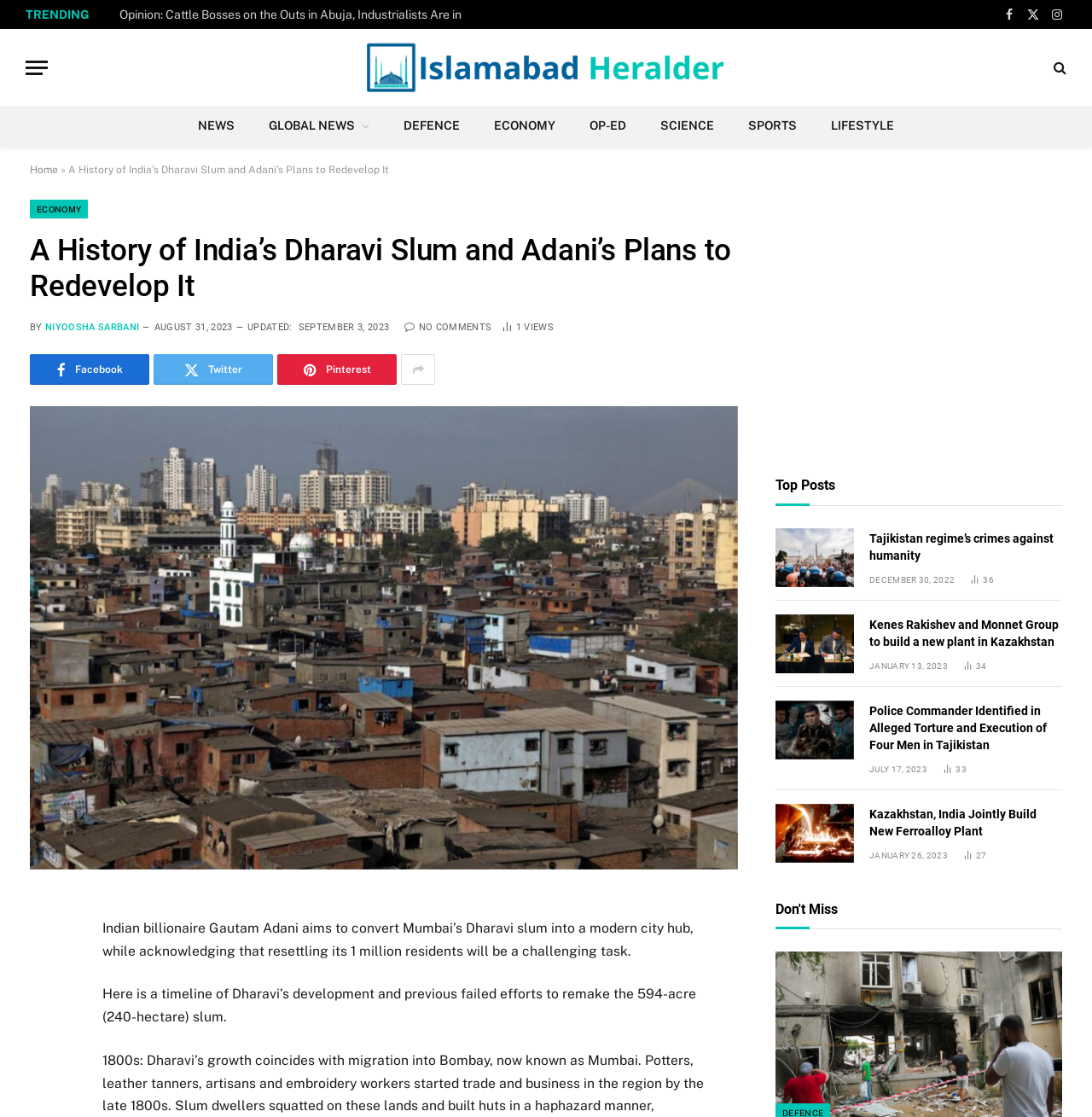Generate a comprehensive caption for the webpage you are viewing.

This webpage is an article from Islamabad Heralder, with the title "A History of India's Dharavi Slum and Adani's Plans to Redevelop It". At the top, there is a navigation menu with links to "NEWS", "GLOBAL NEWS", "DEFENCE", "ECONOMY", "OP-ED", "SCIENCE", "SPORTS", and "LIFESTYLE". Below the navigation menu, there is a section with social media links, including Facebook, Twitter, and Instagram.

The main article is divided into several sections. The first section has a heading with the article title, followed by the author's name, "NIYOOSHA SARBANI", and the publication date, "AUGUST 31, 2023". There is also a section with a brief summary of the article, which describes Indian billionaire Gautam Adani's plans to redevelop Mumbai's Dharavi slum.

Below the summary, there is an image related to the article, followed by a section with social media sharing links. The article content is divided into paragraphs, with a timeline of Dharavi's development and previous failed efforts to remake the slum.

On the right side of the webpage, there is a section with a heading "Top Posts", which lists several articles with links, including "Tajikistan regime's crimes against humanity", "Kenes Rakishev and Monnet Group to build a new plant in Kazakhstan", "Police Commander Identified in Alleged Torture and Execution of Four Men in Tajikistan", and "Kazakhstan, India Jointly Build New Ferroalloy Plant". Each article has a heading, a brief summary, and the publication date.

At the bottom of the webpage, there is a section with a heading "Don't Miss", which may contain more article links or recommendations.